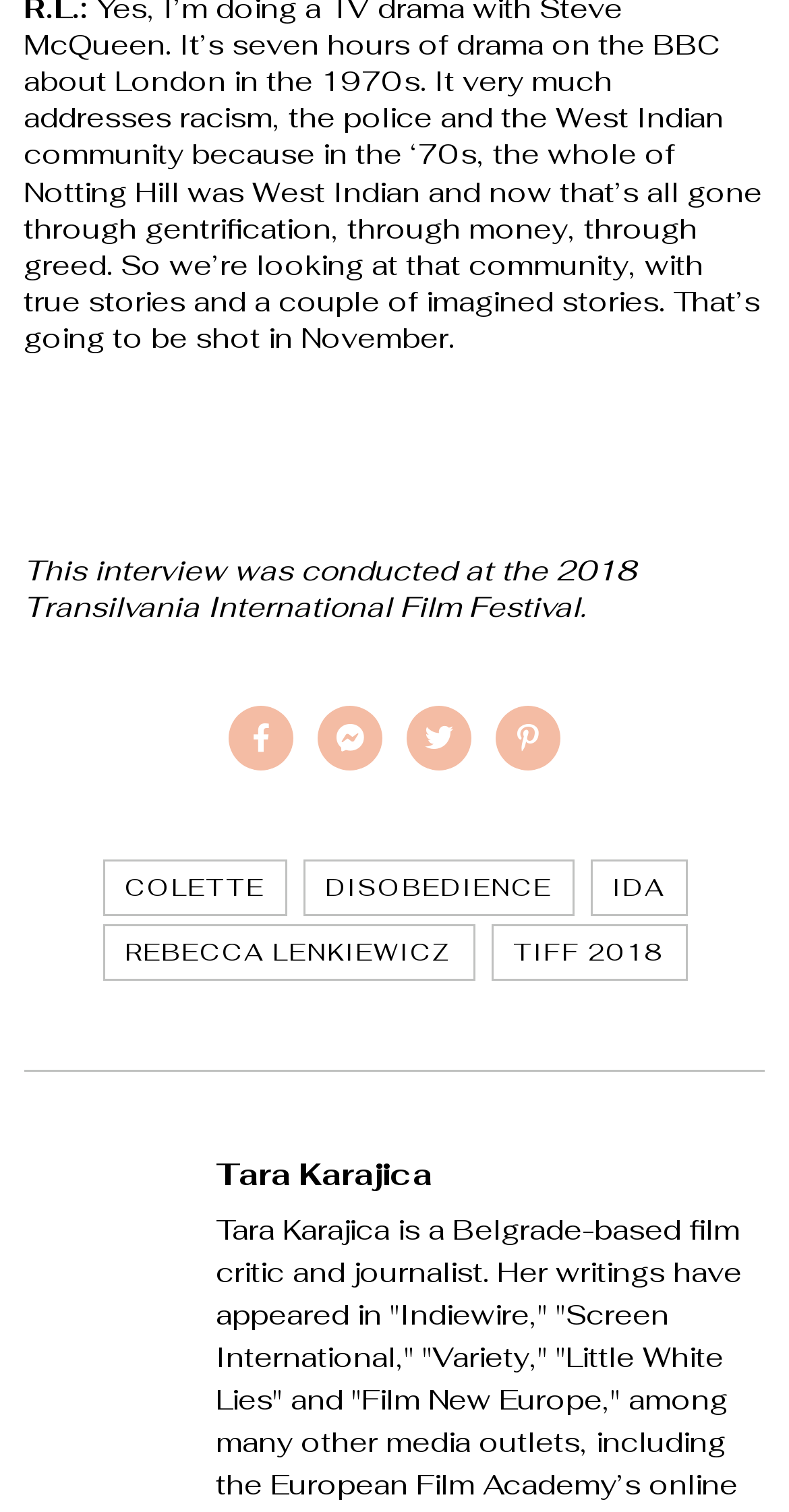Highlight the bounding box coordinates of the element you need to click to perform the following instruction: "Check Ida's information."

[0.747, 0.569, 0.871, 0.606]